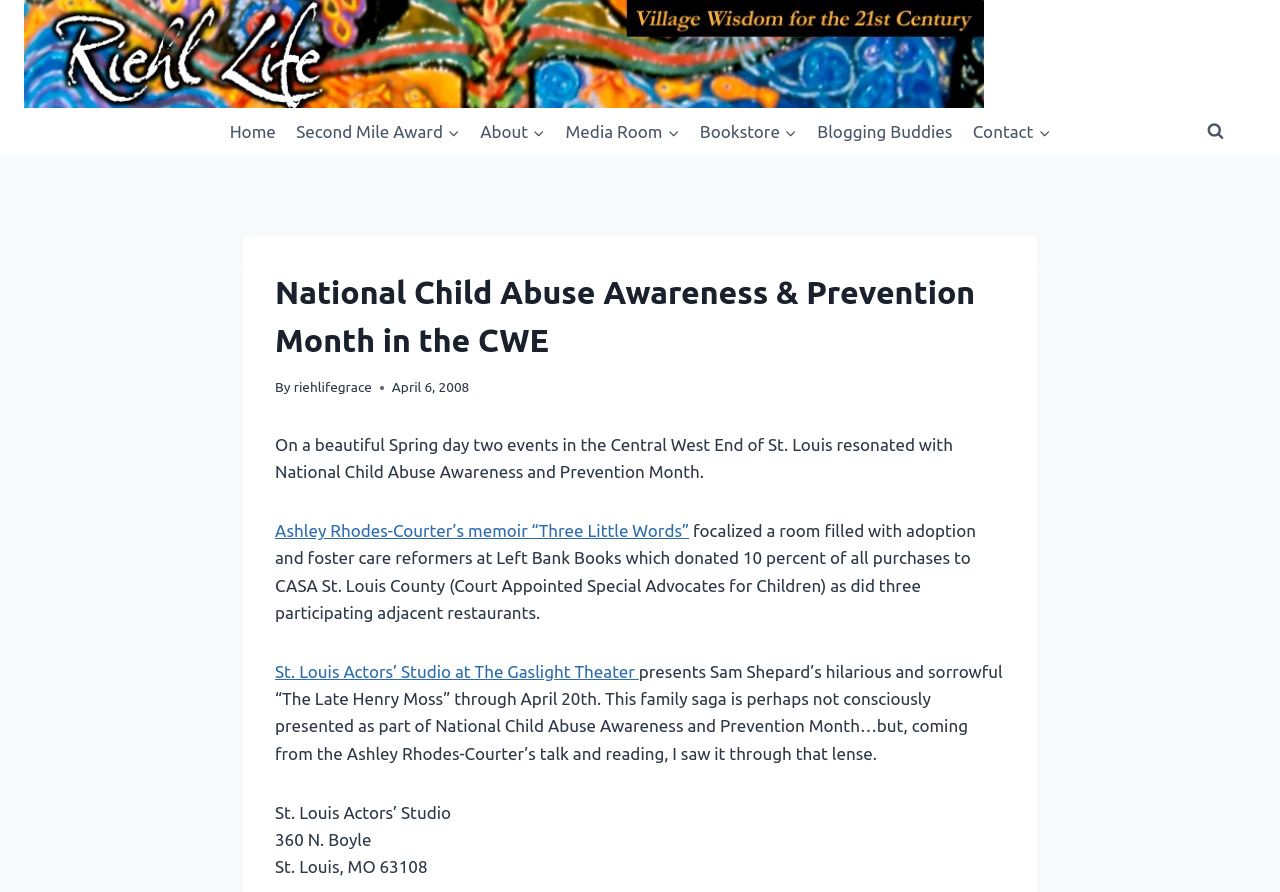Could you specify the bounding box coordinates for the clickable section to complete the following instruction: "Read the 'Securing Buildings News'"?

None